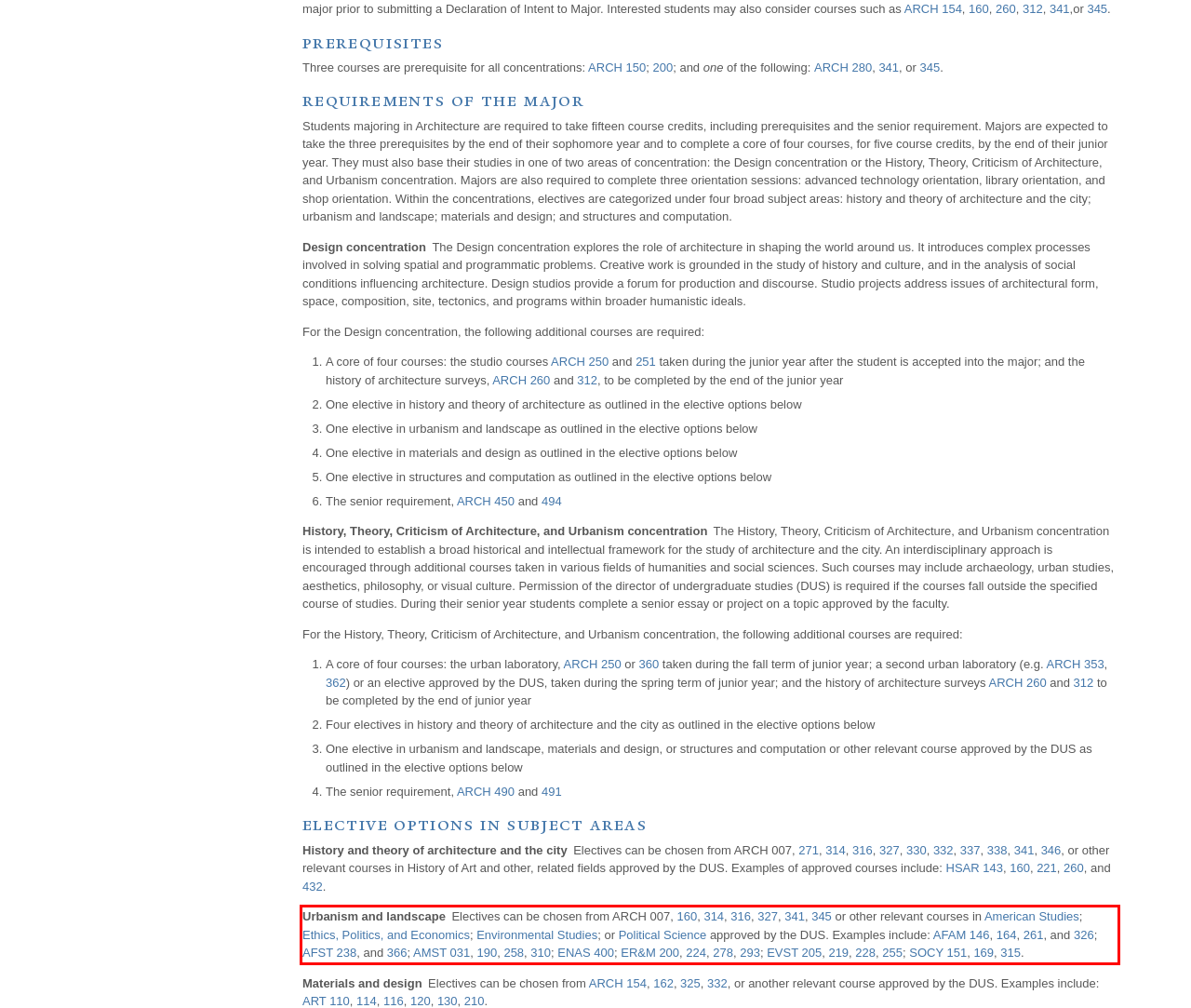Within the screenshot of the webpage, there is a red rectangle. Please recognize and generate the text content inside this red bounding box.

Urbanism and landscape Electives can be chosen from ARCH 007, 160, 314, 316, 327, 341, 345 or other relevant courses in American Studies; Ethics, Politics, and Economics; Environmental Studies; or Political Science approved by the DUS. Examples include: AFAM 146, 164, 261, and 326; AFST 238, and 366; AMST 031, 190, 258, 310; ENAS 400; ER&M 200, 224, 278, 293; EVST 205, 219, 228, 255; SOCY 151, 169, 315.